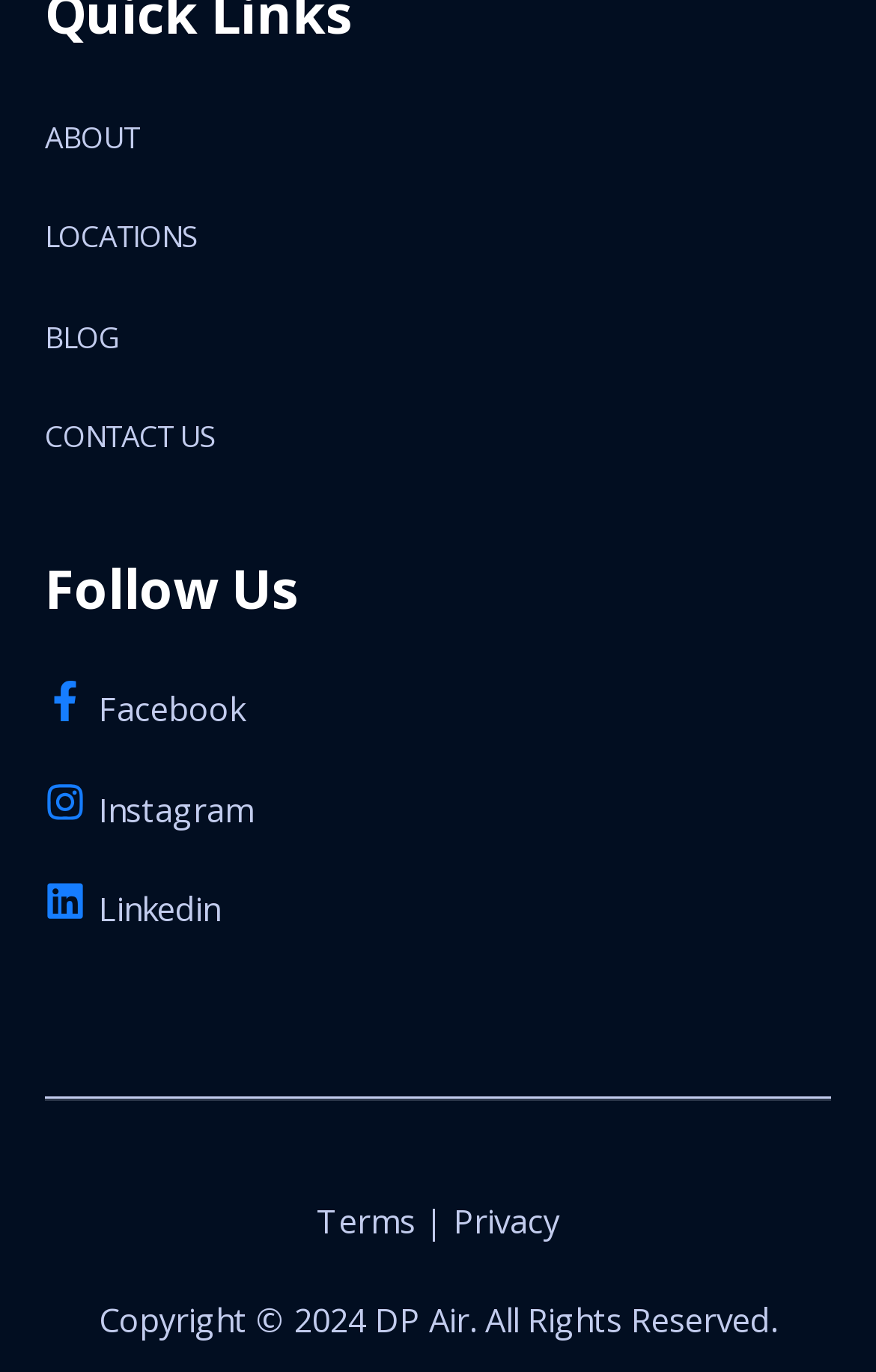Using the provided description CONTACT US, find the bounding box coordinates for the UI element. Provide the coordinates in (top-left x, top-left y, bottom-right x, bottom-right y) format, ensuring all values are between 0 and 1.

[0.051, 0.304, 0.249, 0.333]